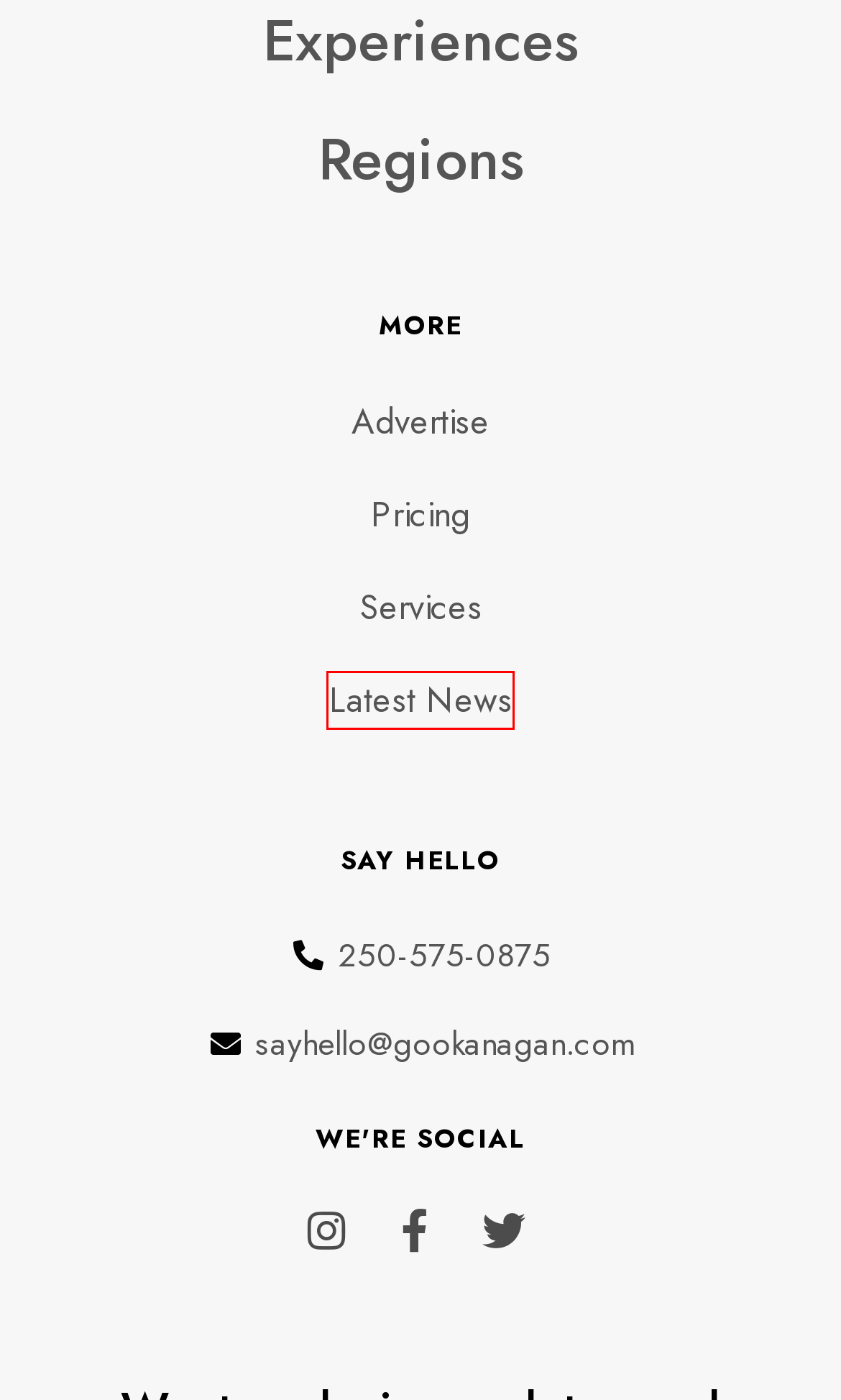You have a screenshot of a webpage with a red bounding box highlighting a UI element. Your task is to select the best webpage description that corresponds to the new webpage after clicking the element. Here are the descriptions:
A. Okanagan Regions - GoOkanagan - The Ultimate Okanagan Guide
B. Okanagan Virtual Guide - GoOkanagan.com
C. Dive In To GoOkanagan Information - Advertise, Pricing, Services & Stock Content | GoOkanagan
D. Okanagan Accommodations | GoOkanagan - The Ultimate Okanagan Guide
E. Pricing - GoOkanagan
F. News - GoOkanagan
G. Services - GoOkanagan
H. Submission - GoOkanagan

F